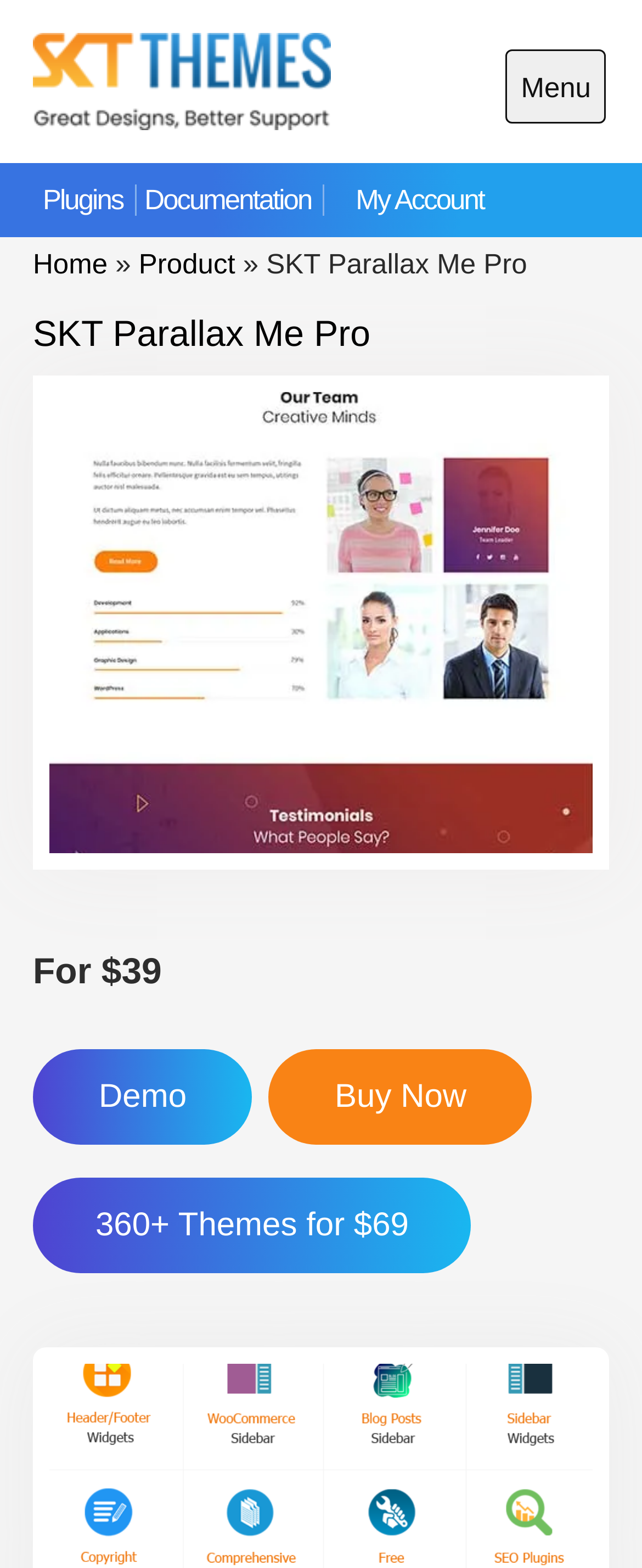Find and indicate the bounding box coordinates of the region you should select to follow the given instruction: "Visit SKT Themes".

[0.051, 0.021, 0.515, 0.083]